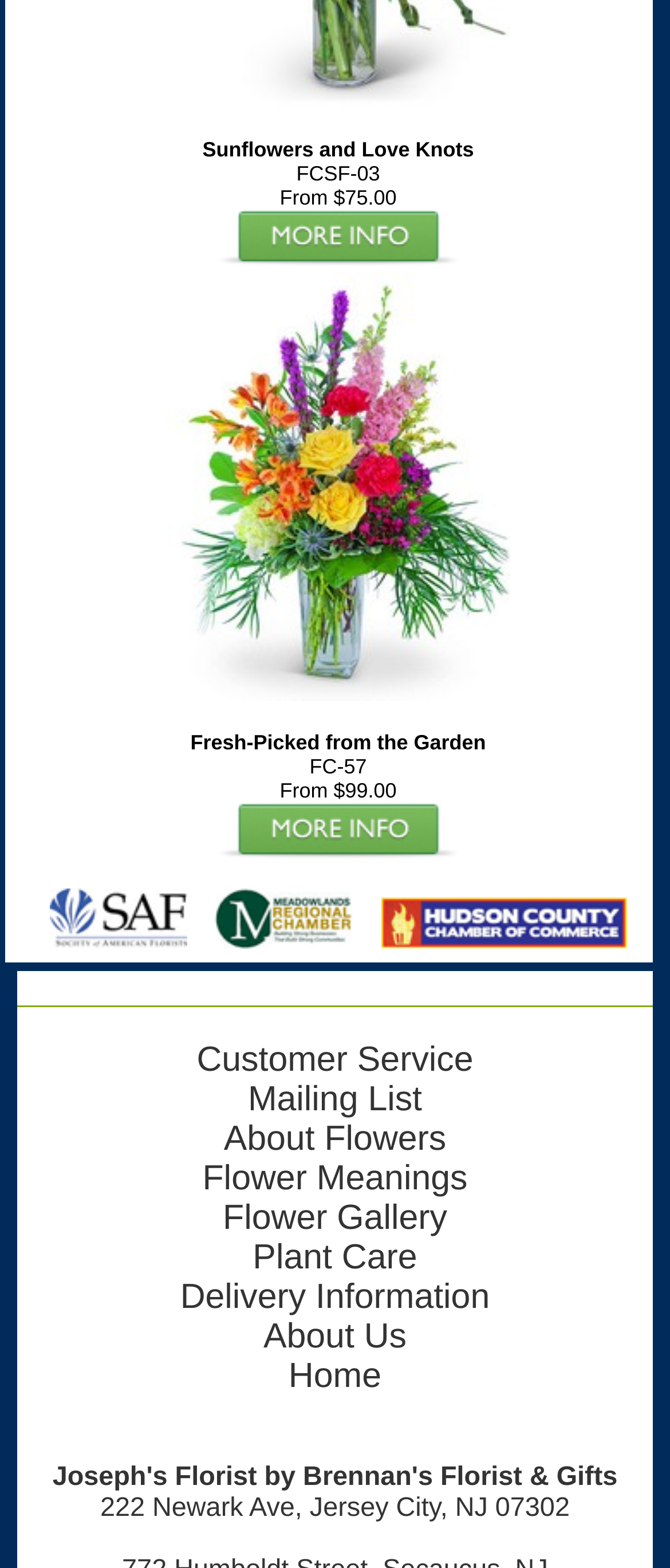Given the webpage screenshot, identify the bounding box of the UI element that matches this description: "parent_node: Sunflowers and Love Knots".

[0.323, 0.18, 0.687, 0.196]